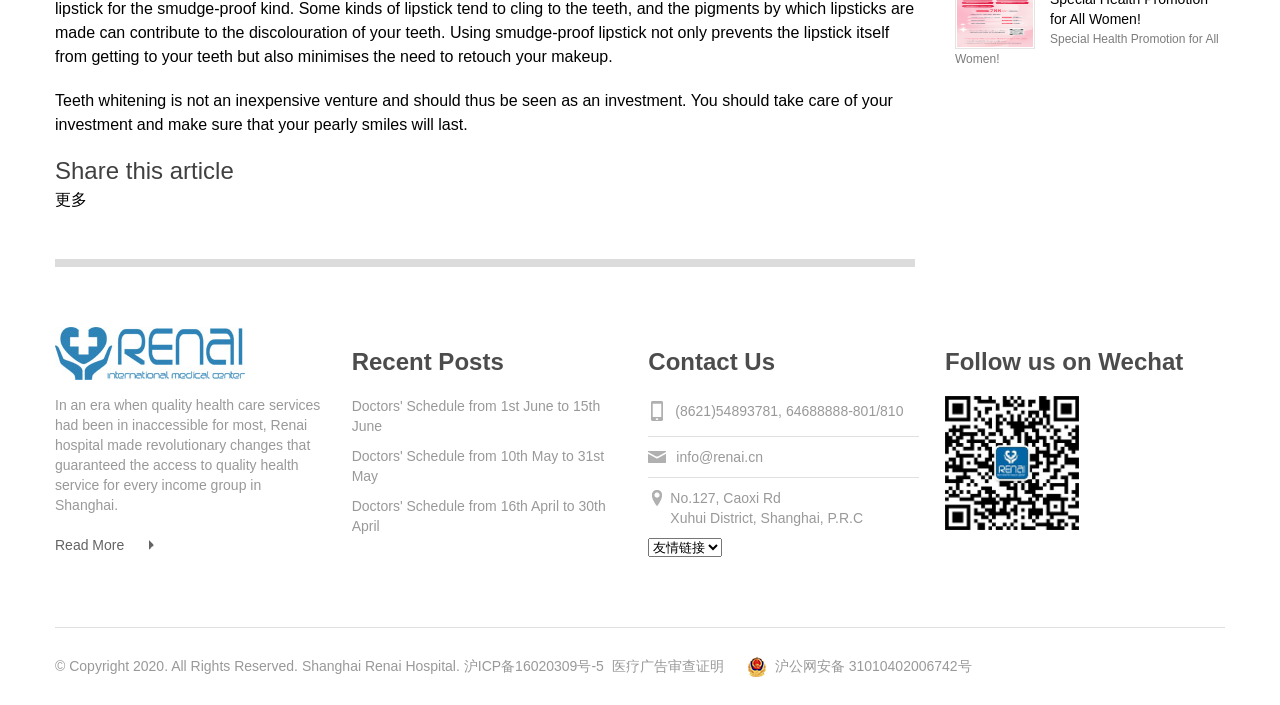Given the element description, predict the bounding box coordinates in the format (top-left x, top-left y, bottom-right x, bottom-right y), using floating point numbers between 0 and 1: 医疗广告审查证明

[0.478, 0.933, 0.565, 0.956]